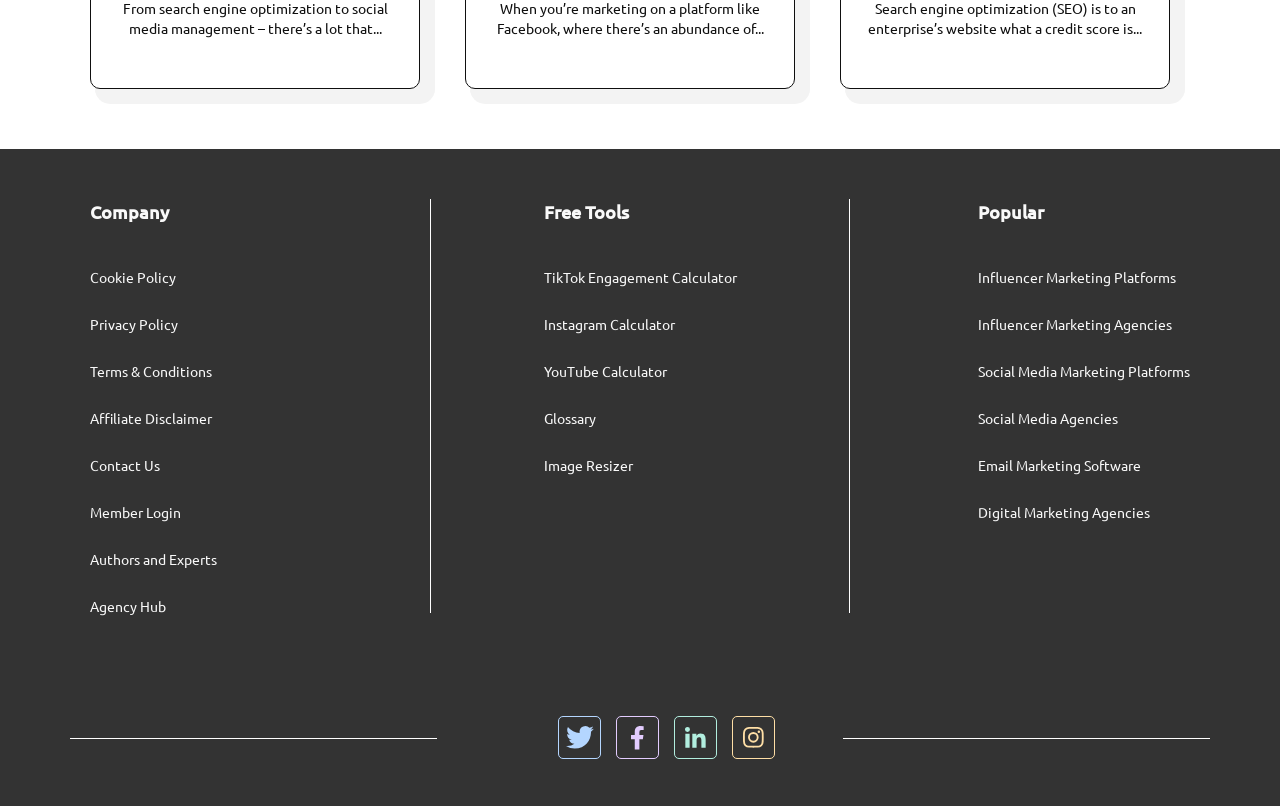Locate the bounding box coordinates of the clickable part needed for the task: "Click on Cookie Policy".

[0.07, 0.335, 0.138, 0.352]